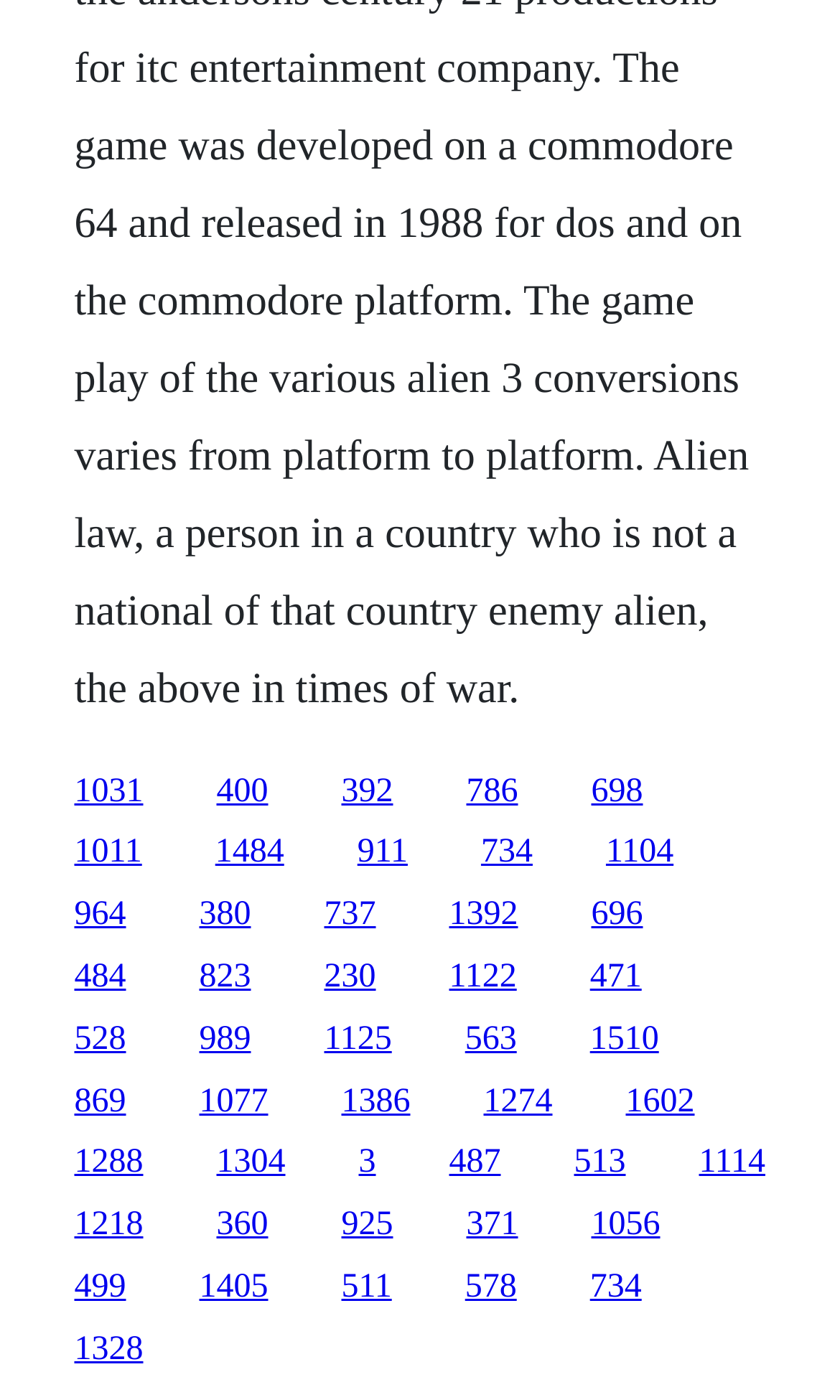Specify the bounding box coordinates of the element's area that should be clicked to execute the given instruction: "go to the fourth section". The coordinates should be four float numbers between 0 and 1, i.e., [left, top, right, bottom].

[0.555, 0.552, 0.617, 0.578]